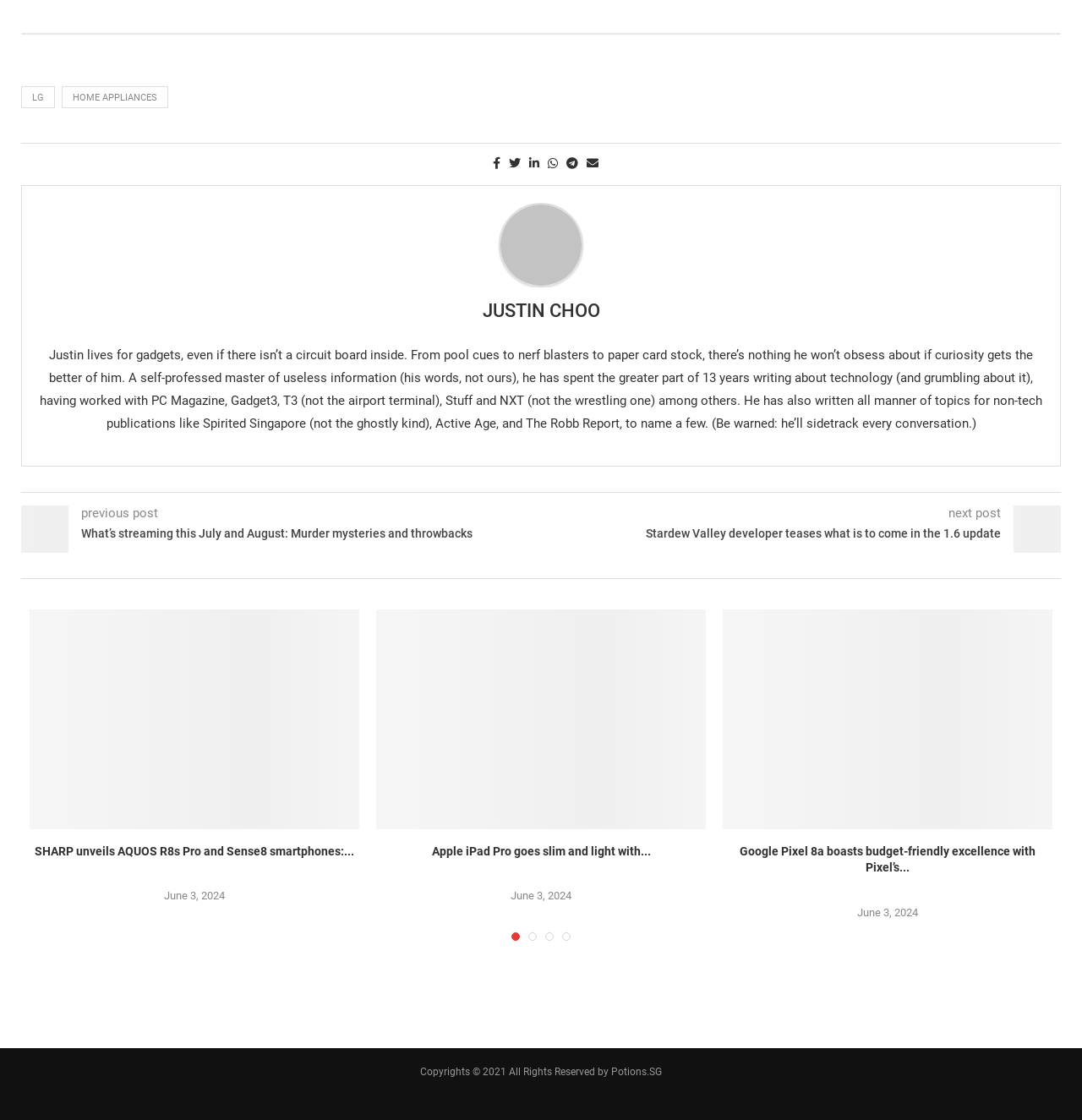Identify the bounding box coordinates of the region that needs to be clicked to carry out this instruction: "Click on the 'LG' link". Provide these coordinates as four float numbers ranging from 0 to 1, i.e., [left, top, right, bottom].

[0.02, 0.077, 0.051, 0.097]